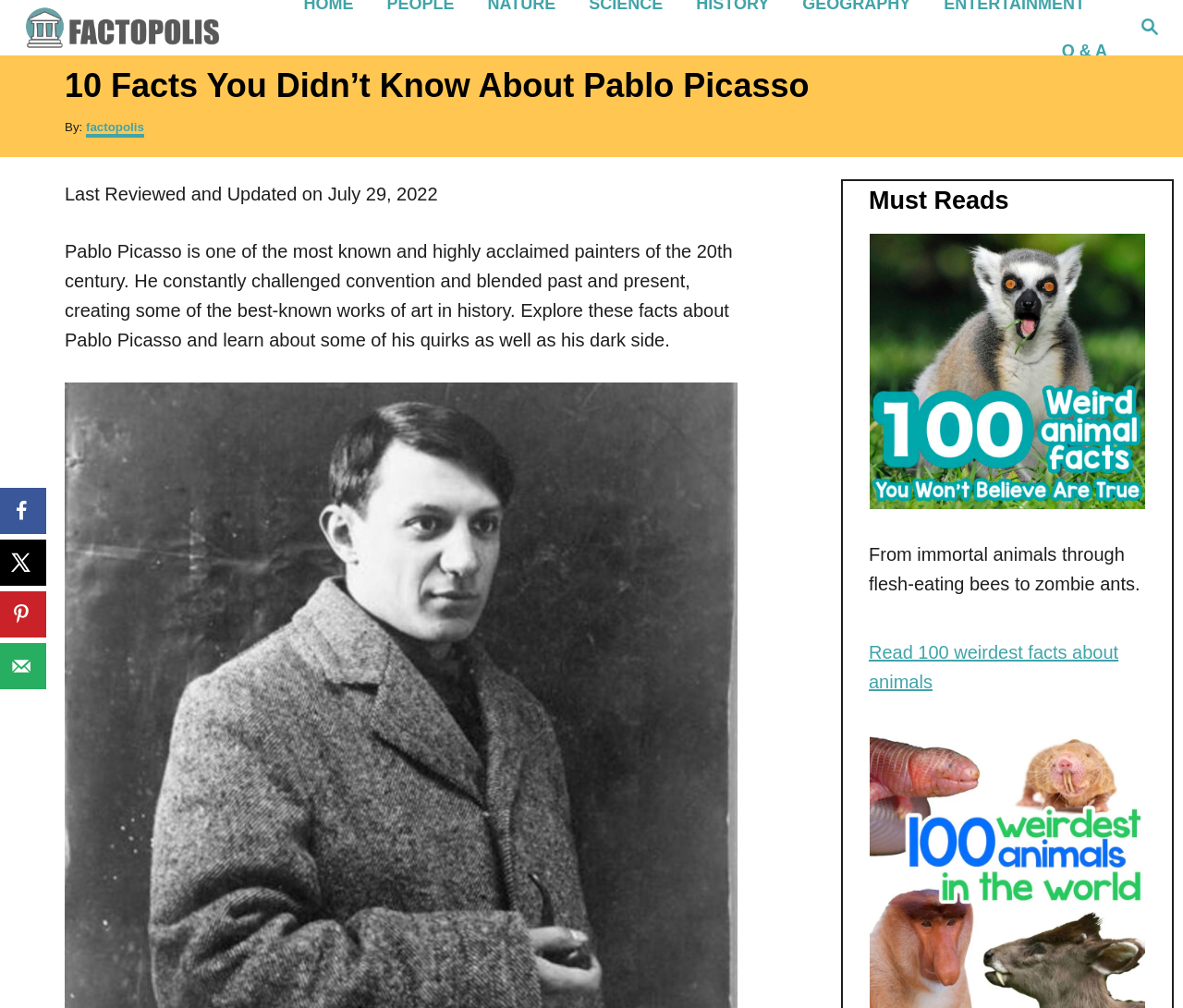Please locate the bounding box coordinates of the element that should be clicked to complete the given instruction: "Read more about Q & A".

[0.888, 0.027, 0.936, 0.074]